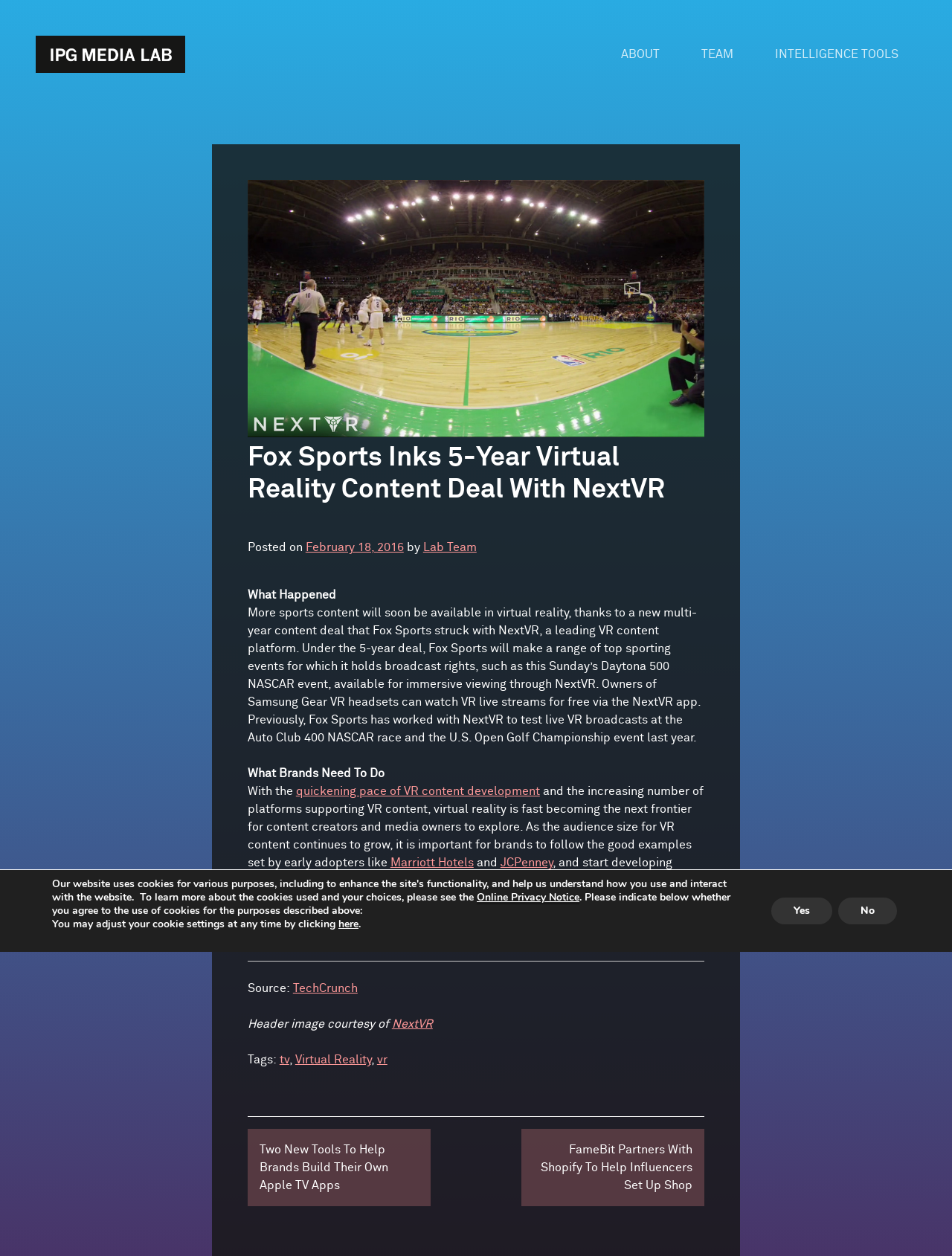Given the element description: "Team", predict the bounding box coordinates of the UI element it refers to, using four float numbers between 0 and 1, i.e., [left, top, right, bottom].

[0.718, 0.028, 0.789, 0.058]